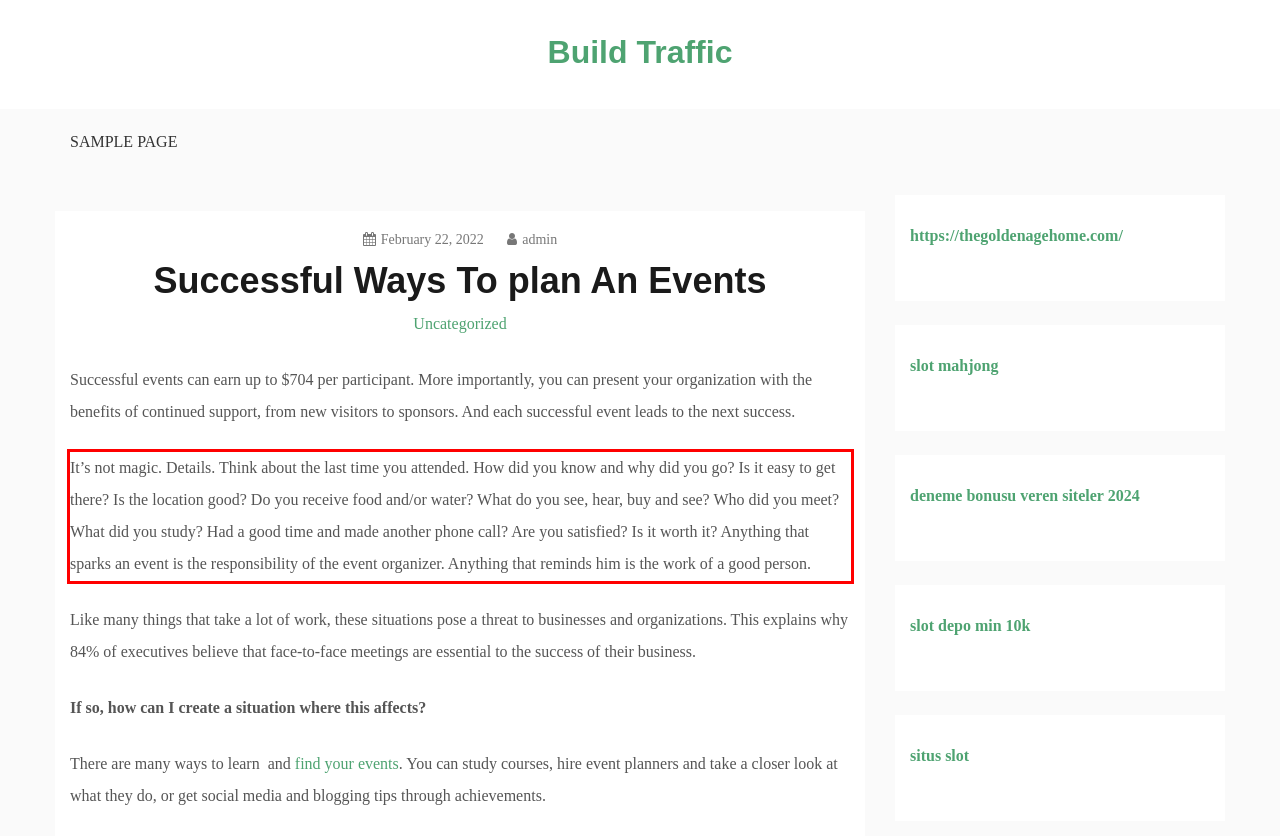Extract and provide the text found inside the red rectangle in the screenshot of the webpage.

It’s not magic. Details. Think about the last time you attended. How did you know and why did you go? Is it easy to get there? Is the location good? Do you receive food and/or water? What do you see, hear, buy and see? Who did you meet? What did you study? Had a good time and made another phone call? Are you satisfied? Is it worth it? Anything that sparks an event is the responsibility of the event organizer. Anything that reminds him is the work of a good person.